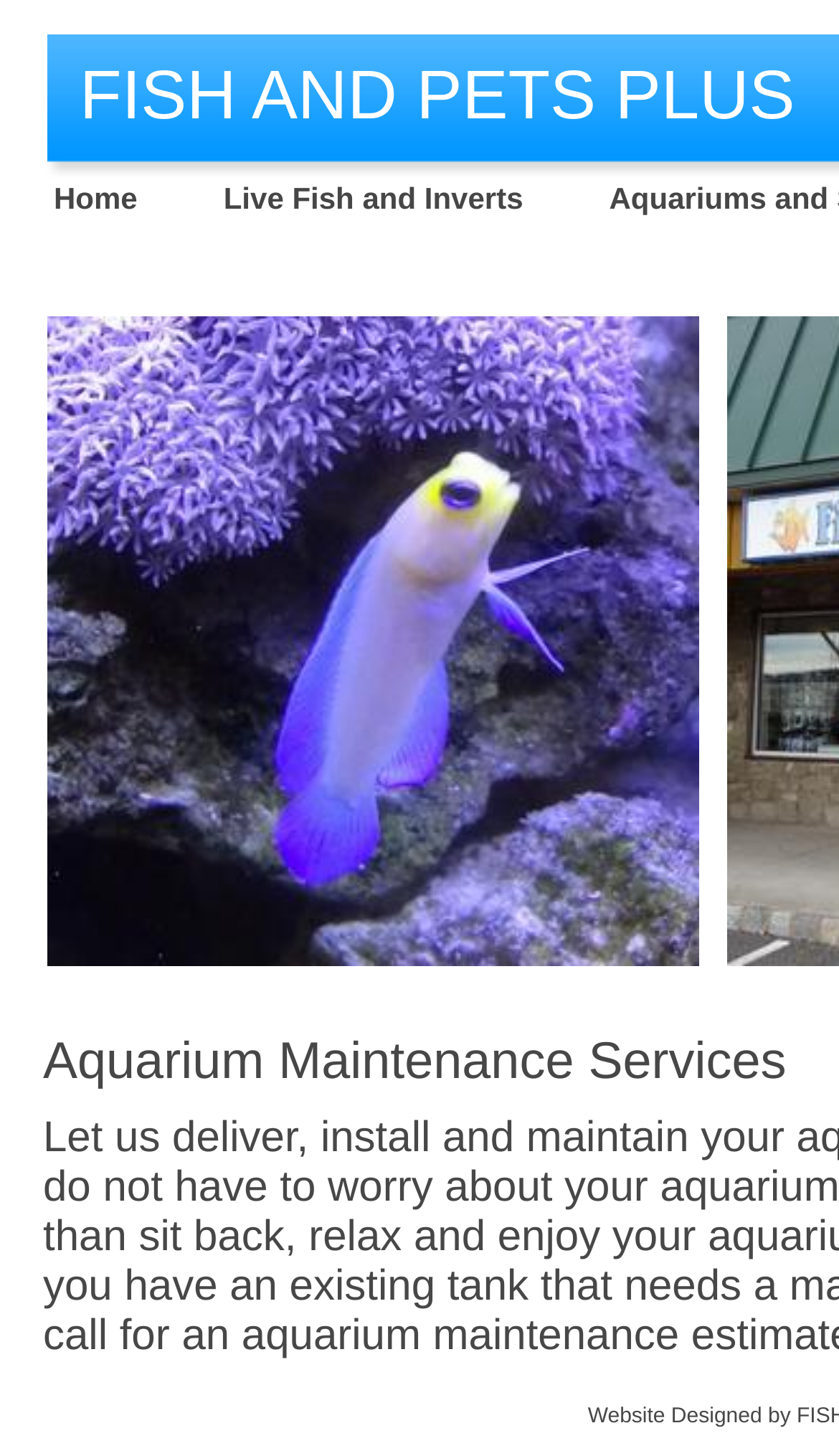Give a one-word or short phrase answer to this question: 
What are the main categories on the website?

Home, Live Fish and Inverts